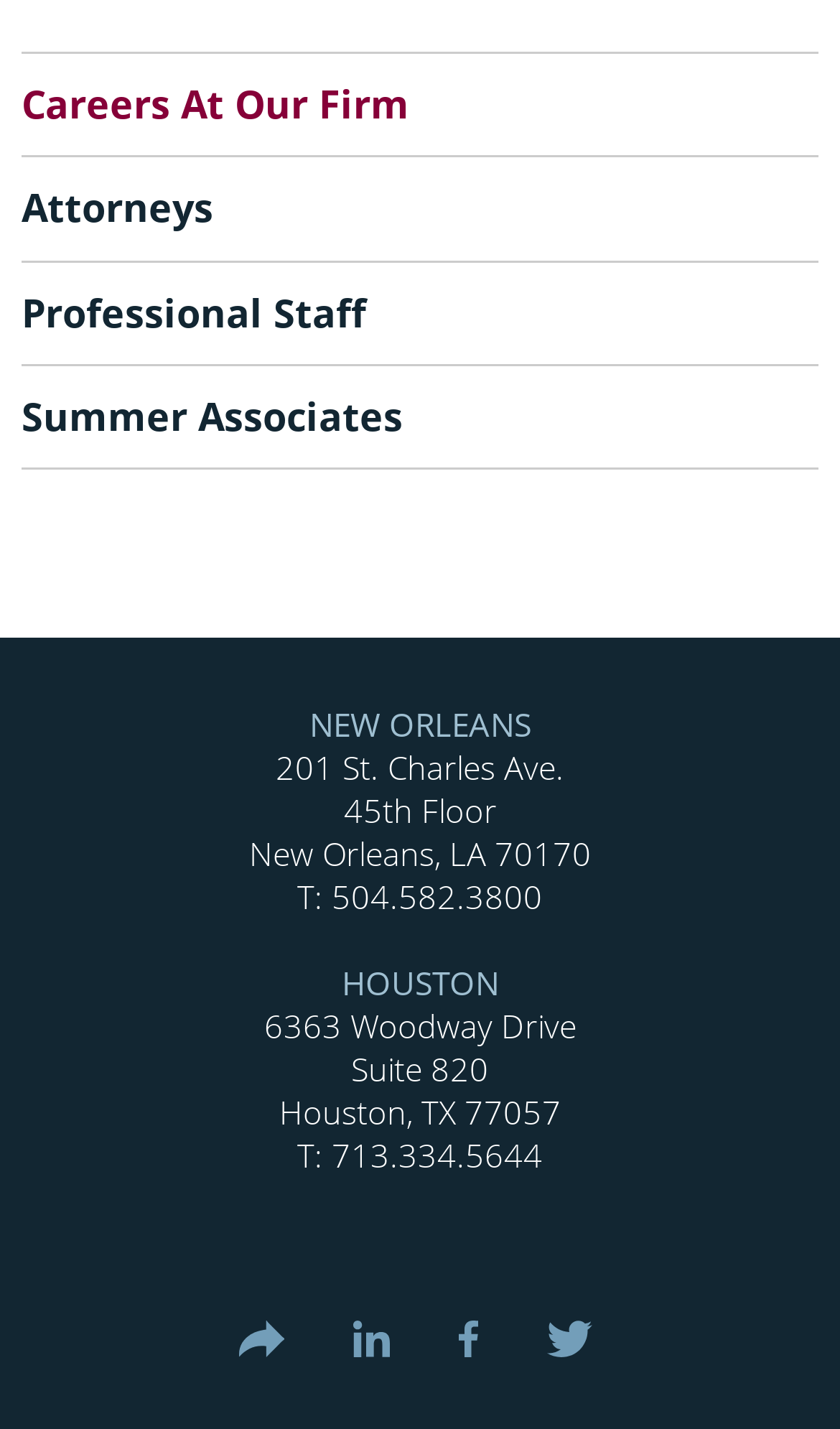With reference to the image, please provide a detailed answer to the following question: What is the phone number of the New Orleans office?

I looked for the phone number associated with the New Orleans office location and found it to be 504.582.3800, which is listed next to the 'T:' label.